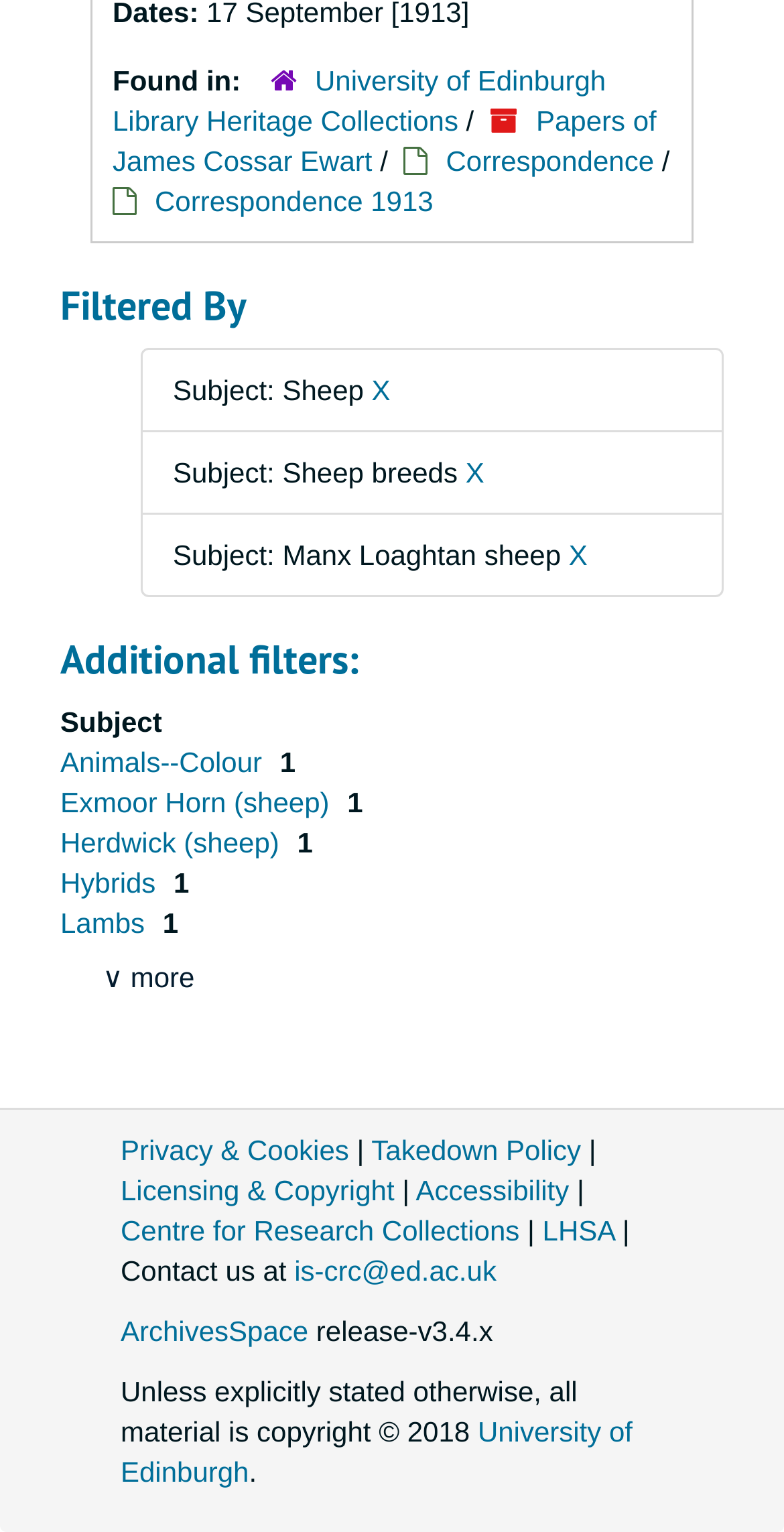Please provide the bounding box coordinates for the UI element as described: "Accessibility". The coordinates must be four floats between 0 and 1, represented as [left, top, right, bottom].

[0.53, 0.767, 0.726, 0.788]